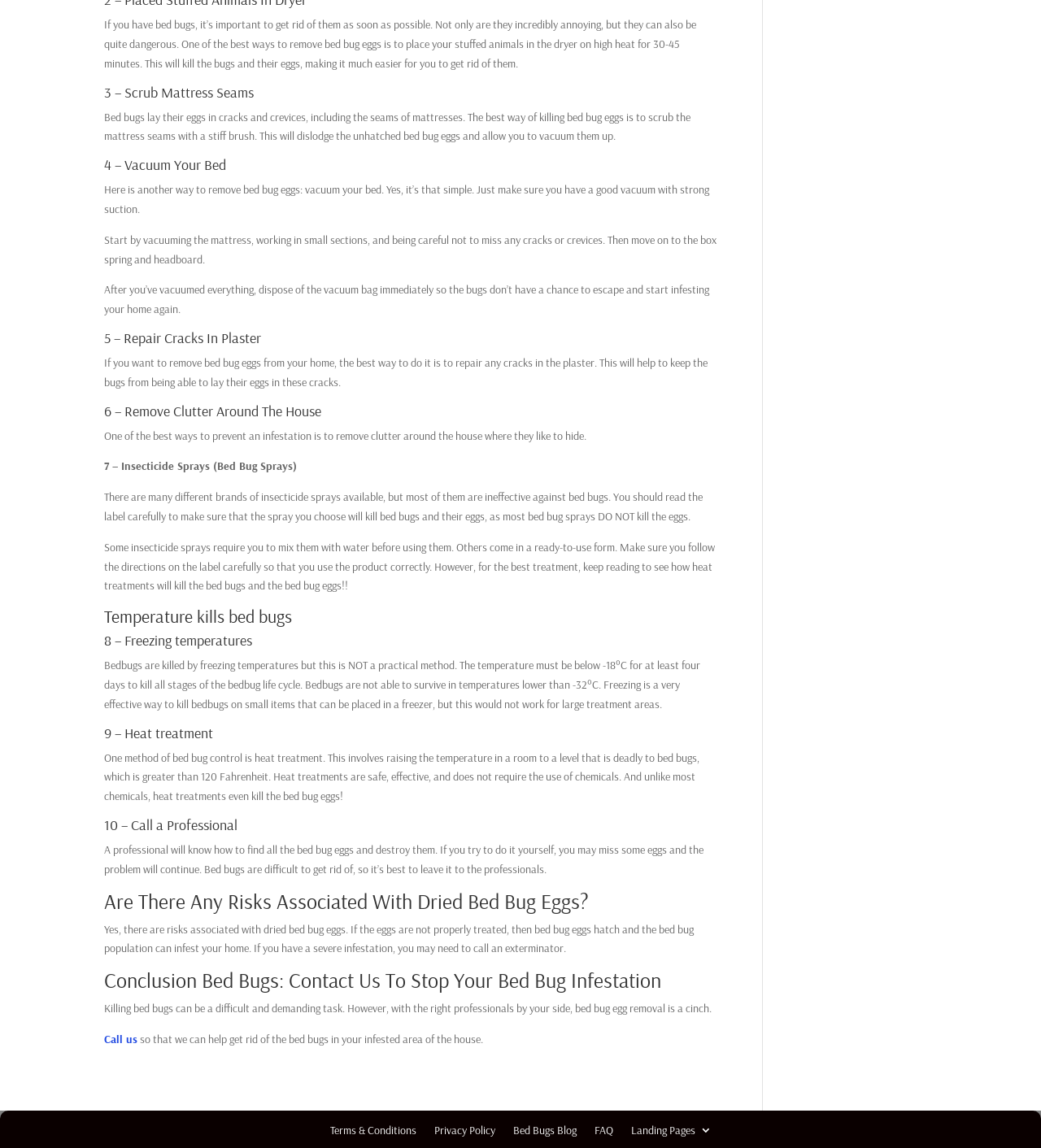Provide a brief response to the question using a single word or phrase: 
What can be used to kill bed bugs and their eggs?

Insecticide sprays